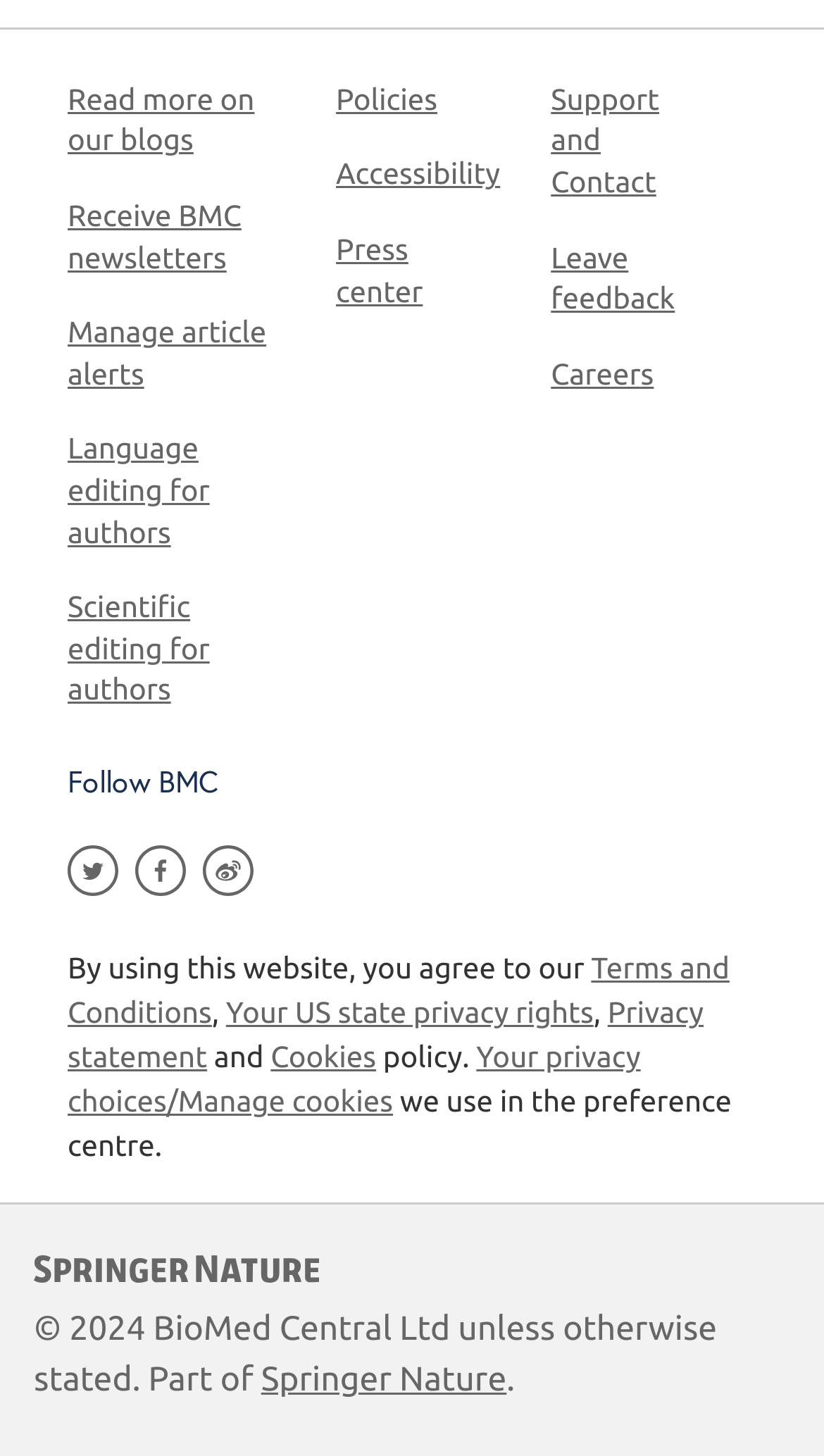Find the bounding box coordinates of the clickable area required to complete the following action: "Read more on our blogs".

[0.082, 0.056, 0.309, 0.108]